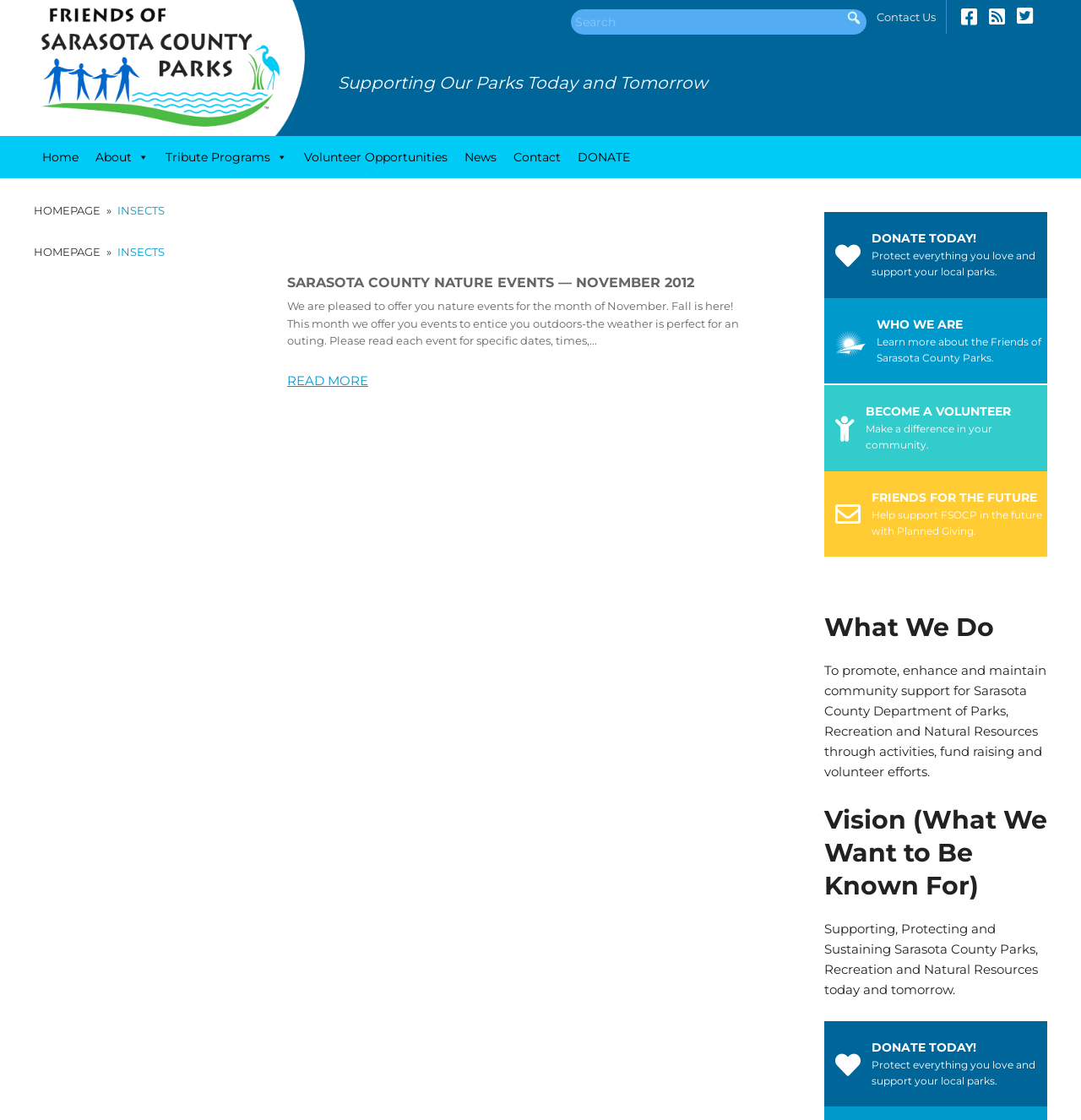Determine the bounding box coordinates for the clickable element required to fulfill the instruction: "Donate today". Provide the coordinates as four float numbers between 0 and 1, i.e., [left, top, right, bottom].

[0.762, 0.189, 0.969, 0.266]